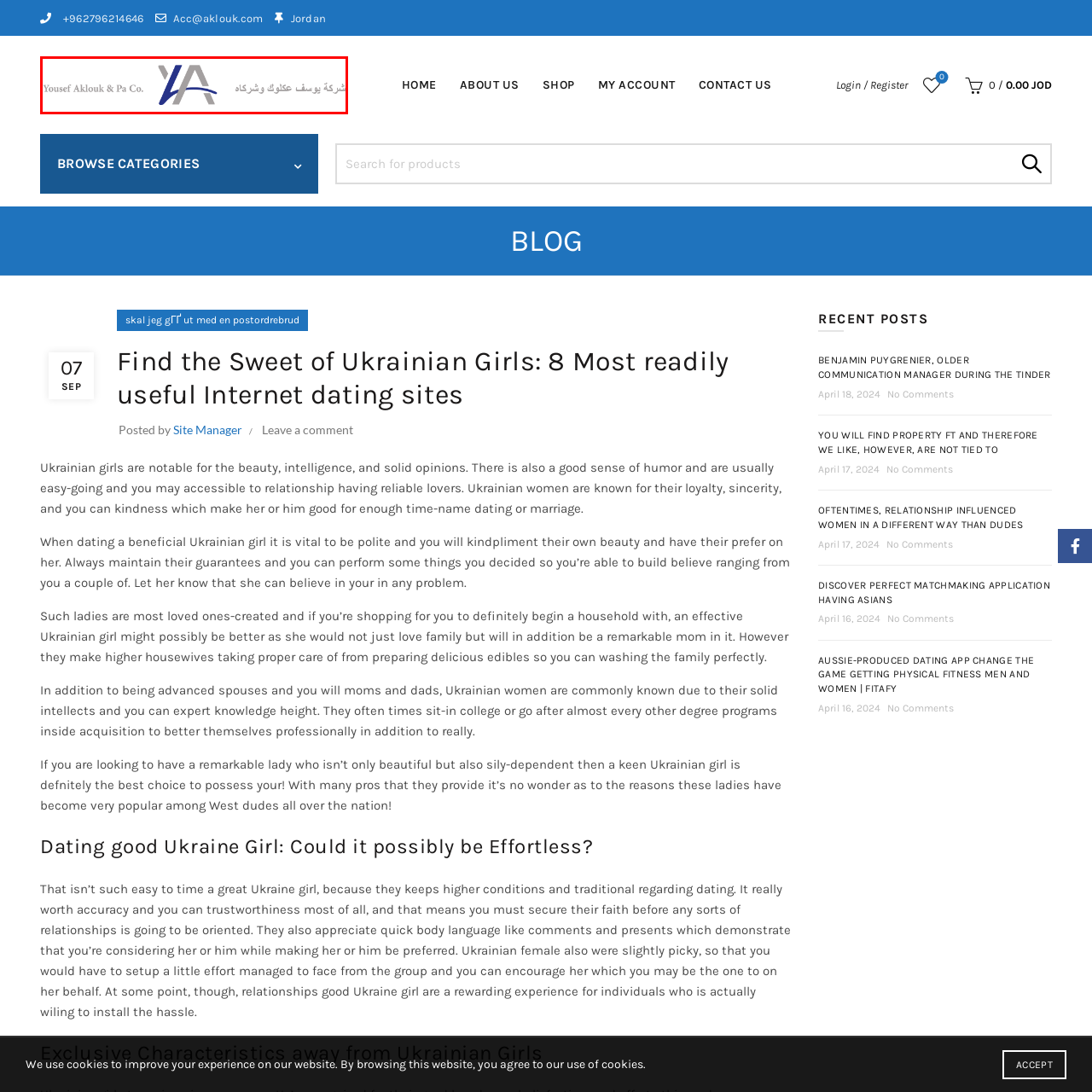Generate a meticulous caption for the image that is highlighted by the red boundary line.

The image showcases the logo of "Yousef Aklouk & Pa Co.," displayed prominently with a blend of Arabic and English text. The design features a stylized representation of the letters "YA," employing a sleek and modern font. The color scheme incorporates a gradient of blue for the "Y," contrasting with a neutral grey for the accompanying text, which reads "Yousef Aklouk & Pa Co." in English, while the Arabic text appears elegantly below, showcasing the company name in Arabic script. This logo reflects the company’s contemporary branding approach, emphasizing professionalism and cultural inclusivity.